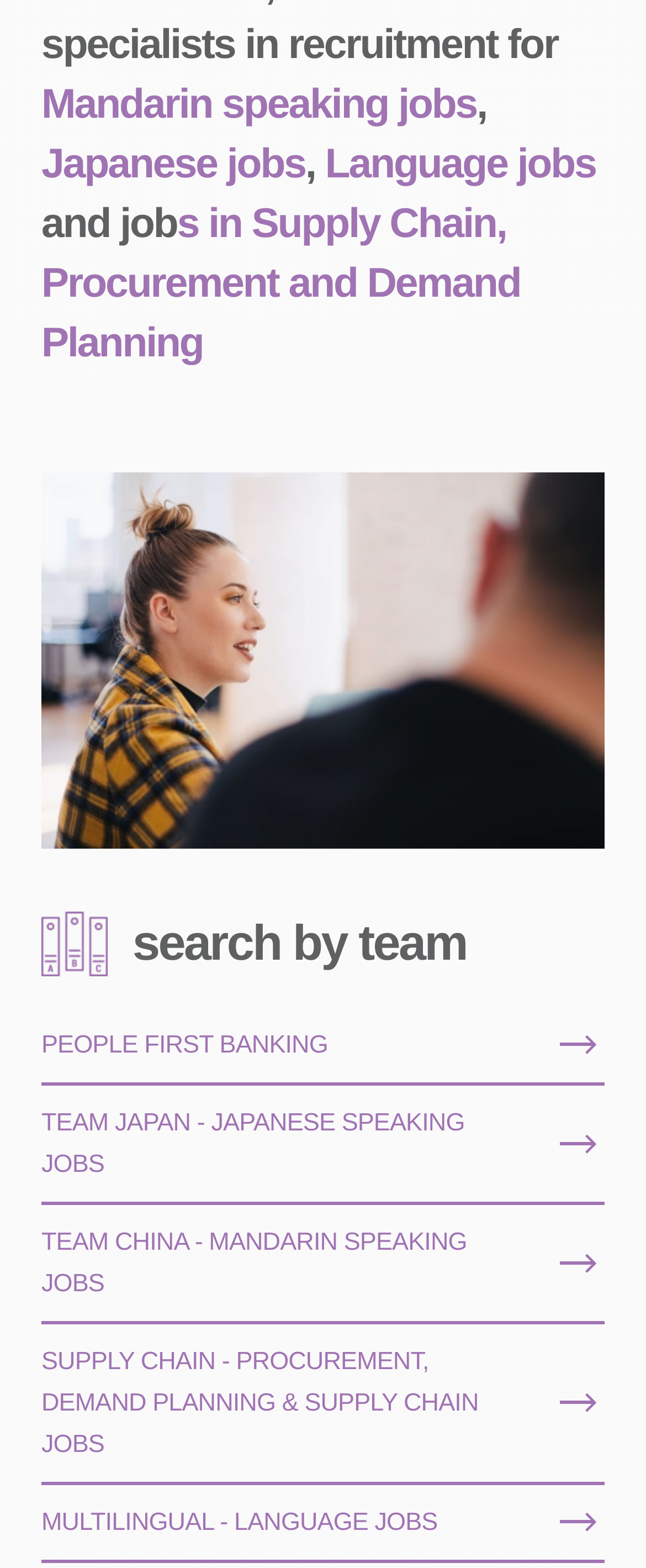Show the bounding box coordinates of the element that should be clicked to complete the task: "Browse Language jobs".

[0.503, 0.09, 0.922, 0.119]